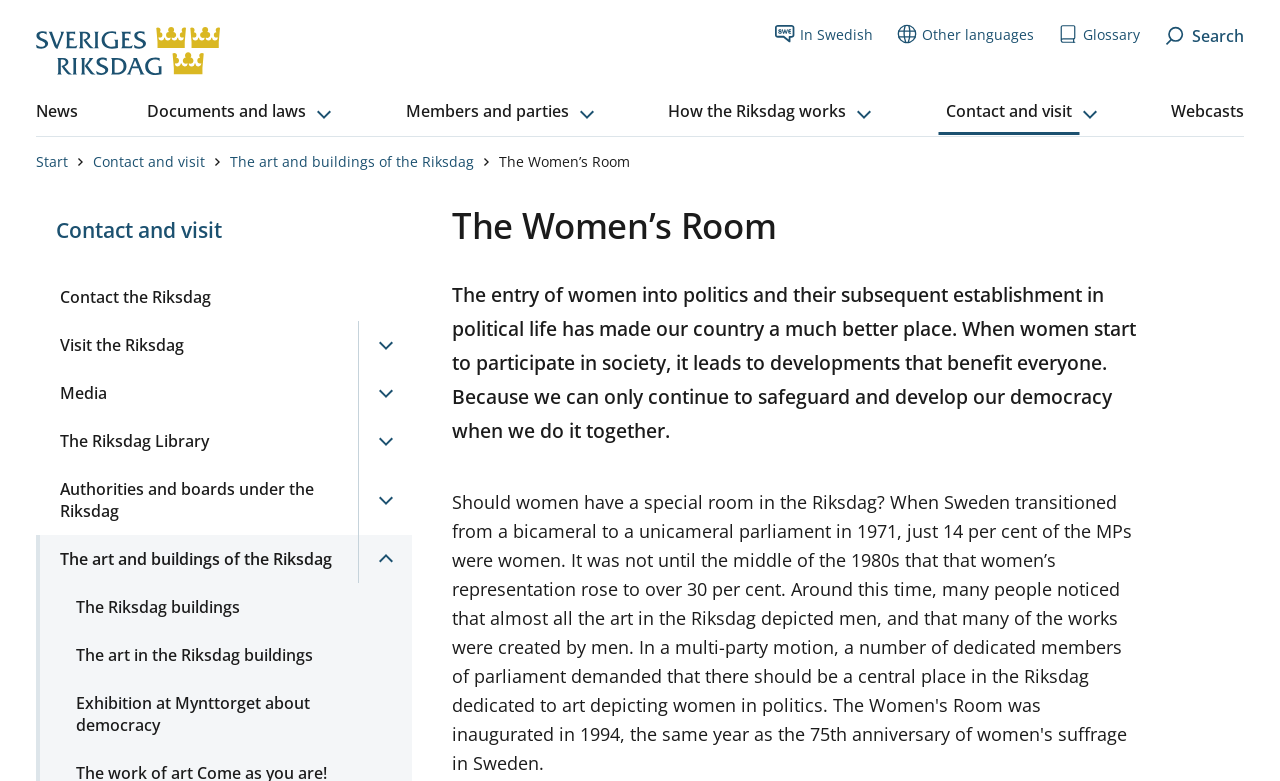Determine the bounding box coordinates for the region that must be clicked to execute the following instruction: "View news".

[0.02, 0.114, 0.069, 0.173]